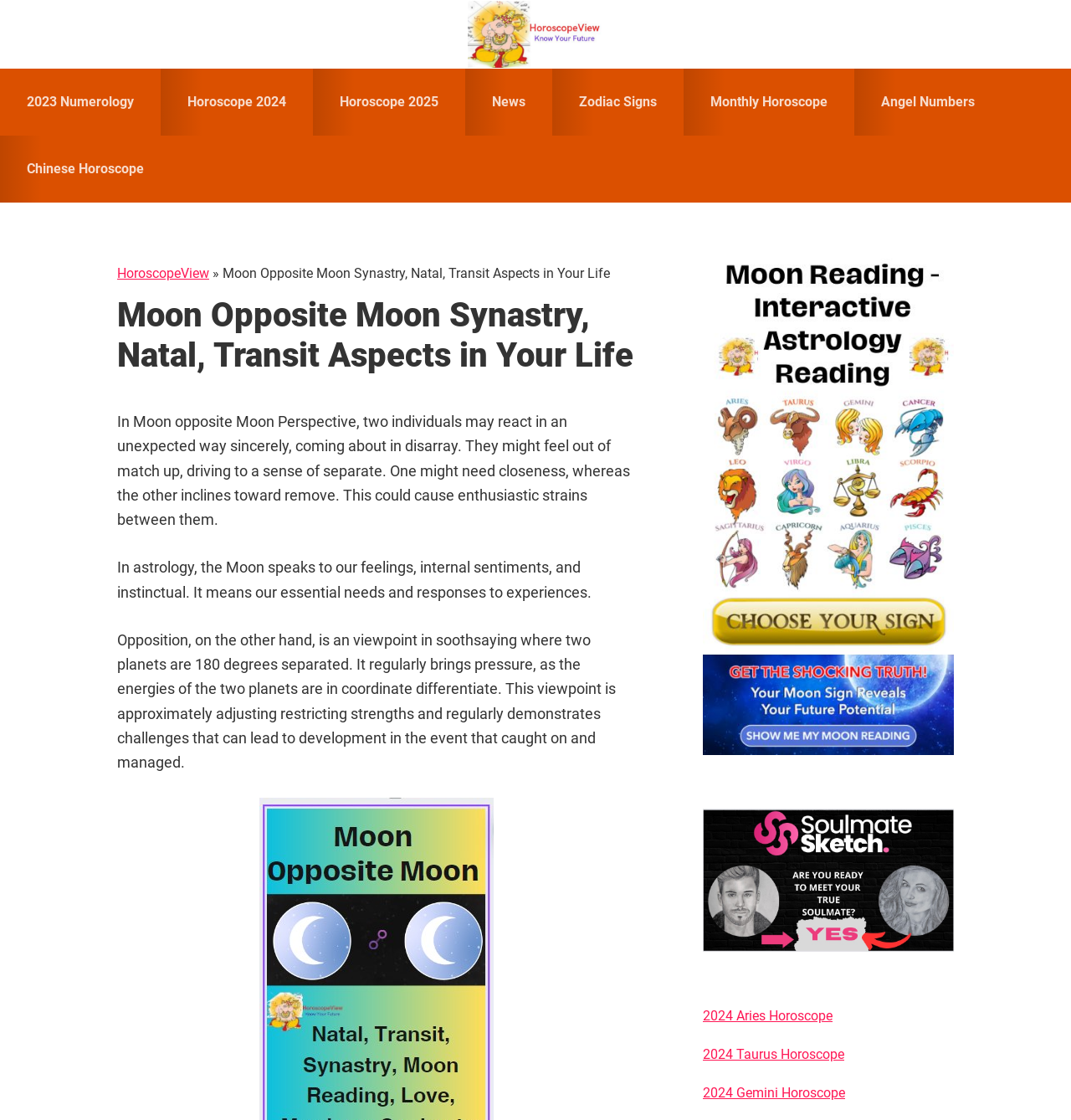Identify the bounding box coordinates of the section that should be clicked to achieve the task described: "Click on HoroscopeView".

[0.332, 0.001, 0.668, 0.061]